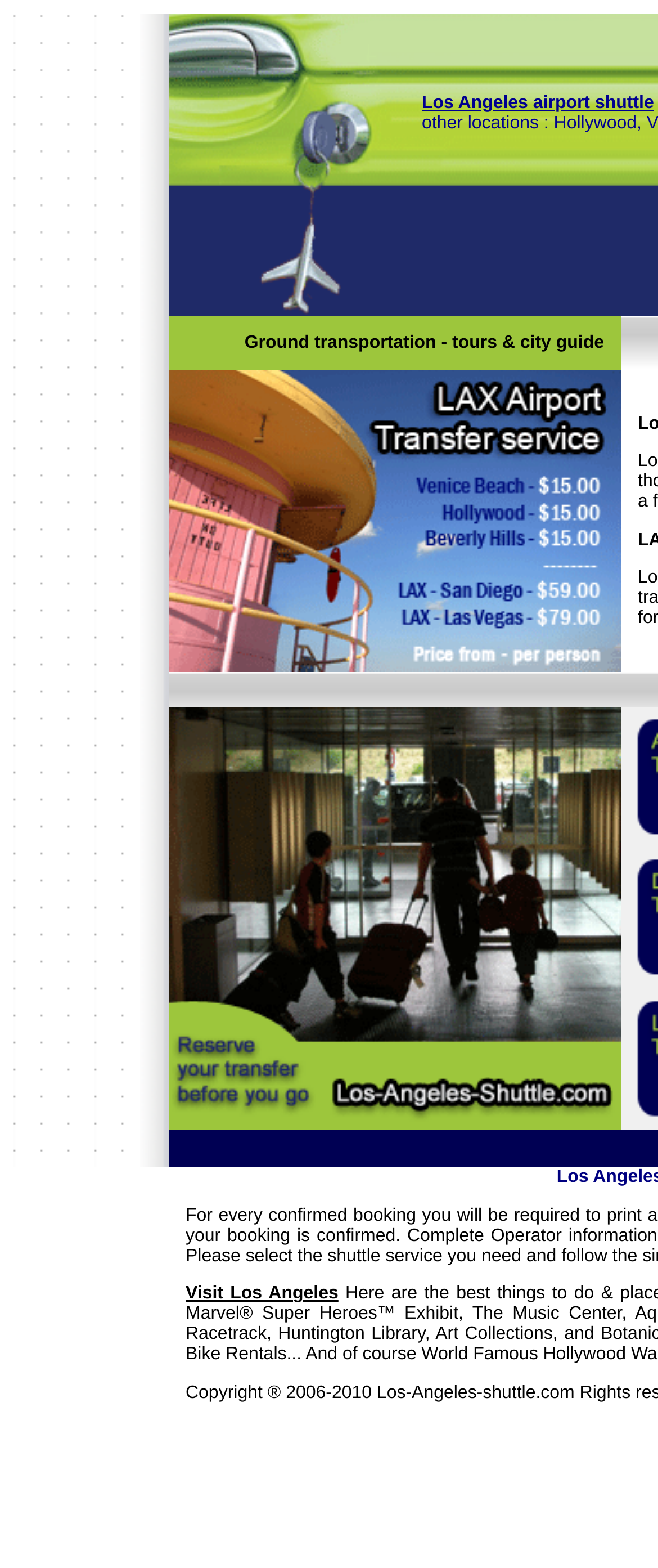Extract the primary heading text from the webpage.

Los Angeles airport shuttle service